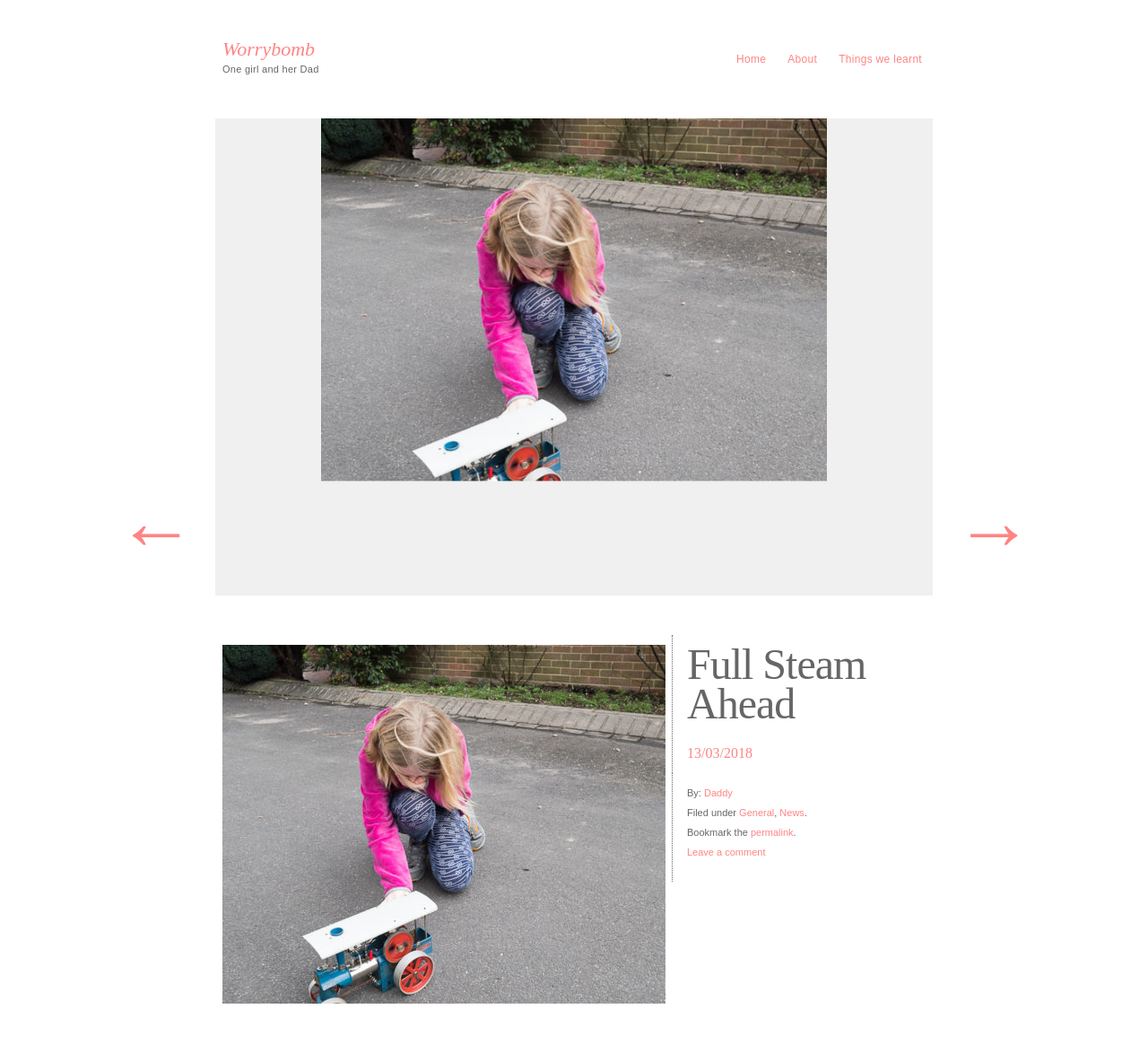Please find the bounding box coordinates of the element that needs to be clicked to perform the following instruction: "go to home page". The bounding box coordinates should be four float numbers between 0 and 1, represented as [left, top, right, bottom].

[0.632, 0.046, 0.677, 0.065]